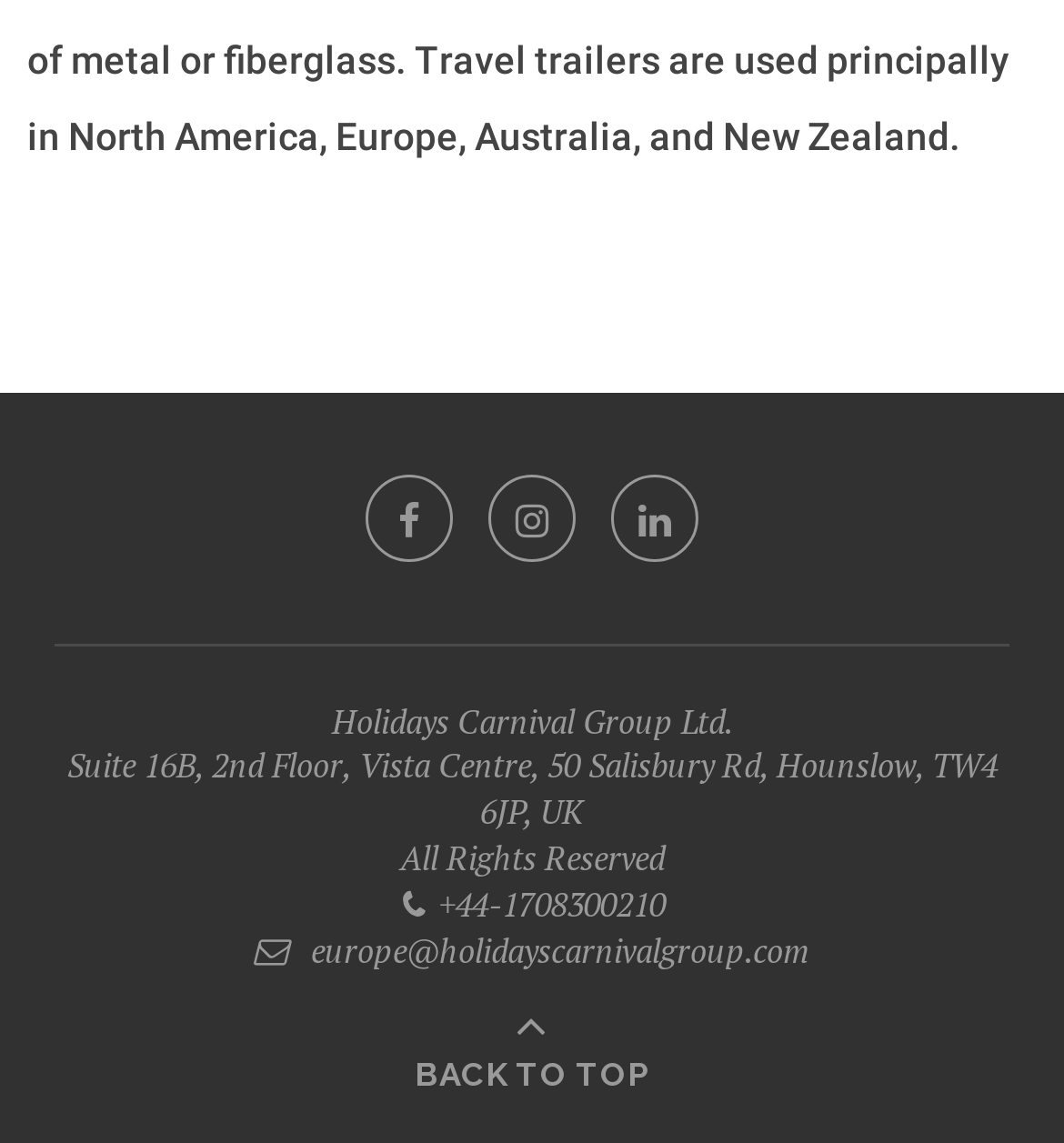What is the phone number?
Please describe in detail the information shown in the image to answer the question.

The phone number can be found in the static text element '+44-1708300210' located near the bottom of the webpage, with a bounding box of [0.397, 0.773, 0.626, 0.809].